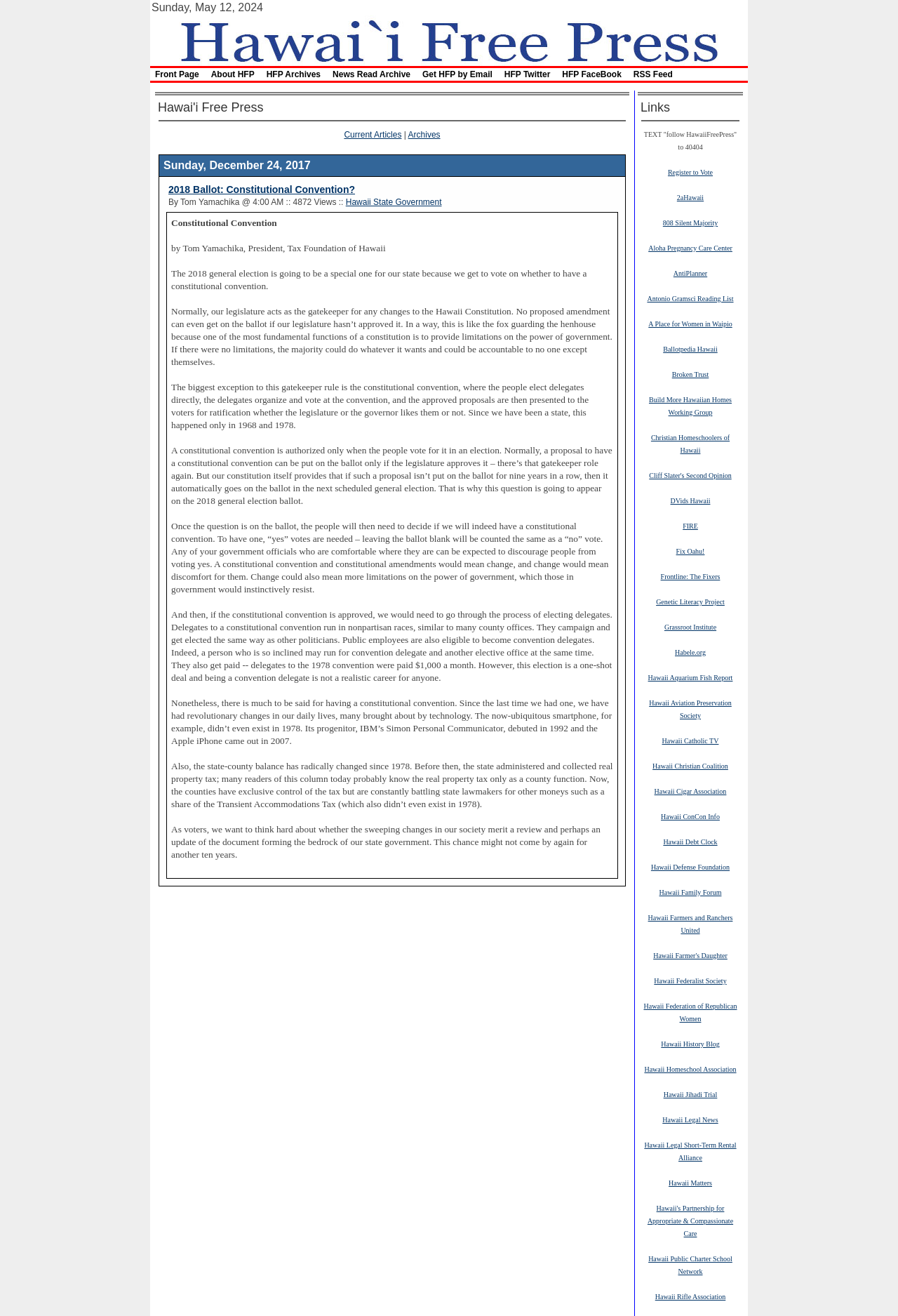Generate a thorough description of the webpage.

The webpage is the front page of the Hawaii Free Press, a news website. At the top, there is a header section with the website's logo and a navigation menu. Below the header, there is a section displaying the current date, "Sunday, May 12, 2024", and a list of links to other sections of the website, including "Front Page", "About HFP", "HFP Archives", "News Read Archive", "Get HFP by Email", "HFP Twitter", "HFP FaceBook", and "RSS Feed".

The main content of the page is divided into two columns. The left column contains a list of links to various websites and organizations, including government agencies, non-profit organizations, and advocacy groups. The right column contains a single article titled "2018 Ballot: Constitutional Convention?" written by Tom Yamachika, President of the Tax Foundation of Hawaii. The article discusses the upcoming constitutional convention in Hawaii and its implications for the state's government and citizens.

There are no images on the page except for the website's logo at the top. The layout is simple and easy to navigate, with clear headings and concise text. Overall, the webpage appears to be a news website focused on providing information and analysis on current events and issues in Hawaii.